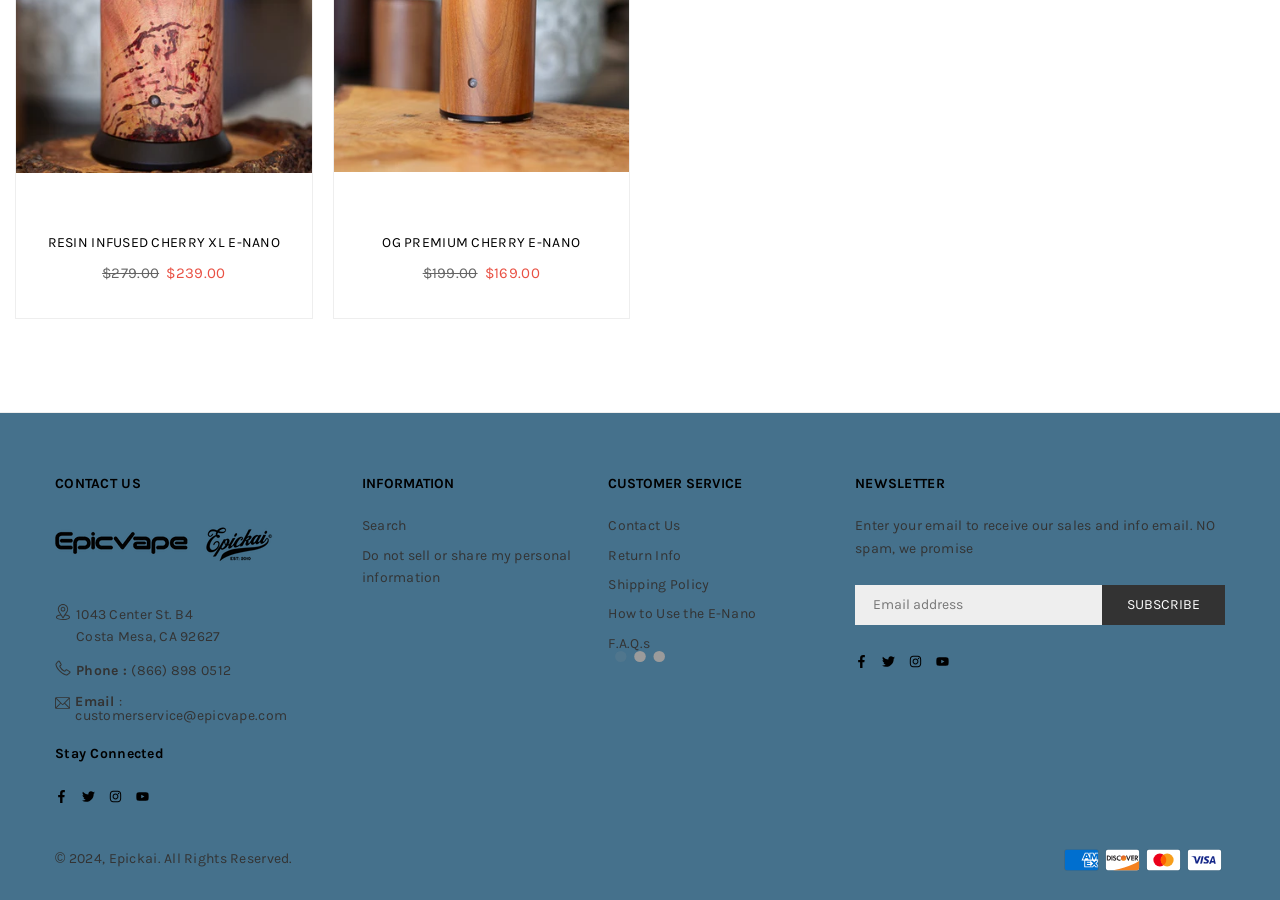Find the bounding box coordinates of the element's region that should be clicked in order to follow the given instruction: "Enter email address to subscribe to the newsletter". The coordinates should consist of four float numbers between 0 and 1, i.e., [left, top, right, bottom].

[0.668, 0.65, 0.861, 0.694]